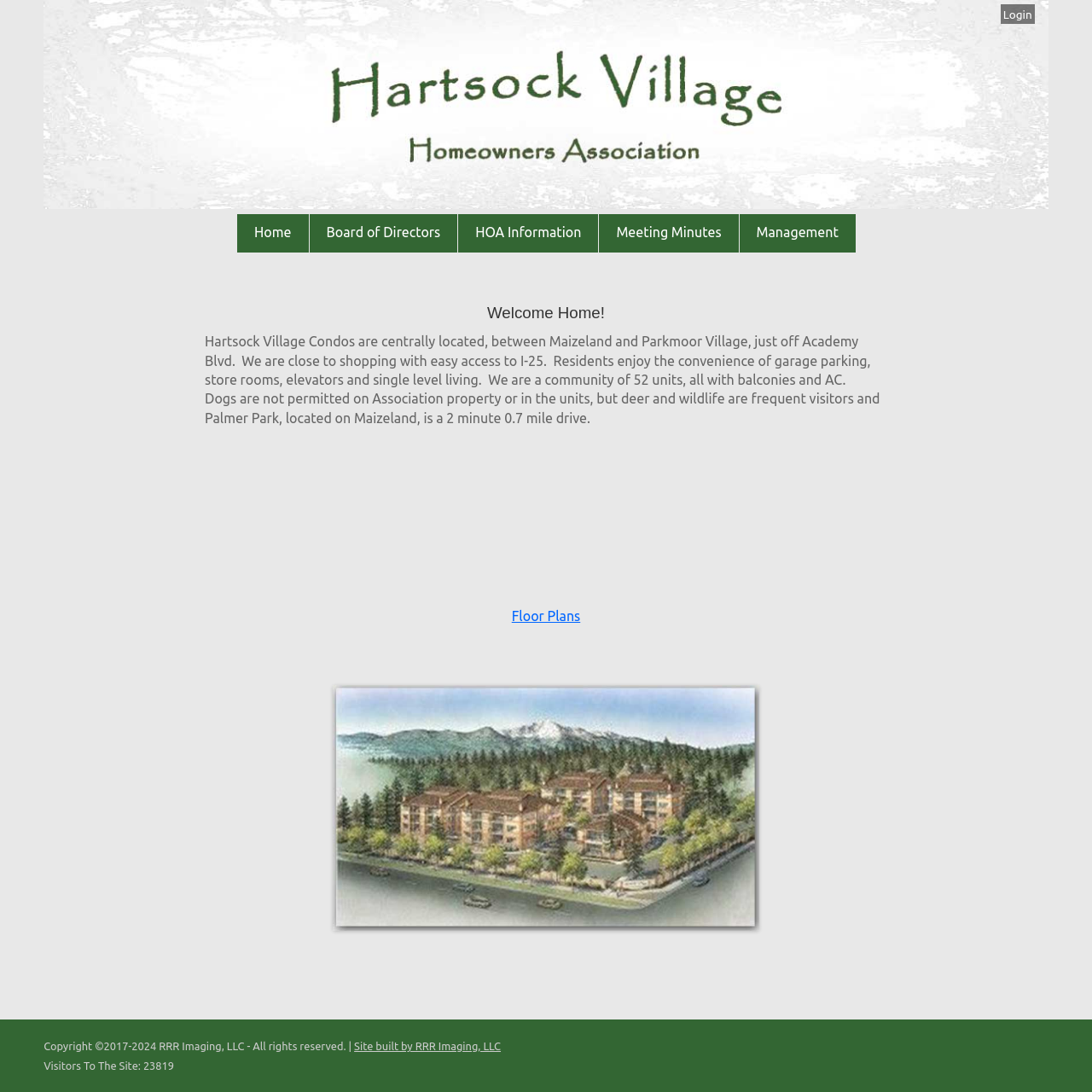From the webpage screenshot, identify the region described by Login. Provide the bounding box coordinates as (top-left x, top-left y, bottom-right x, bottom-right y), with each value being a floating point number between 0 and 1.

[0.916, 0.005, 0.947, 0.022]